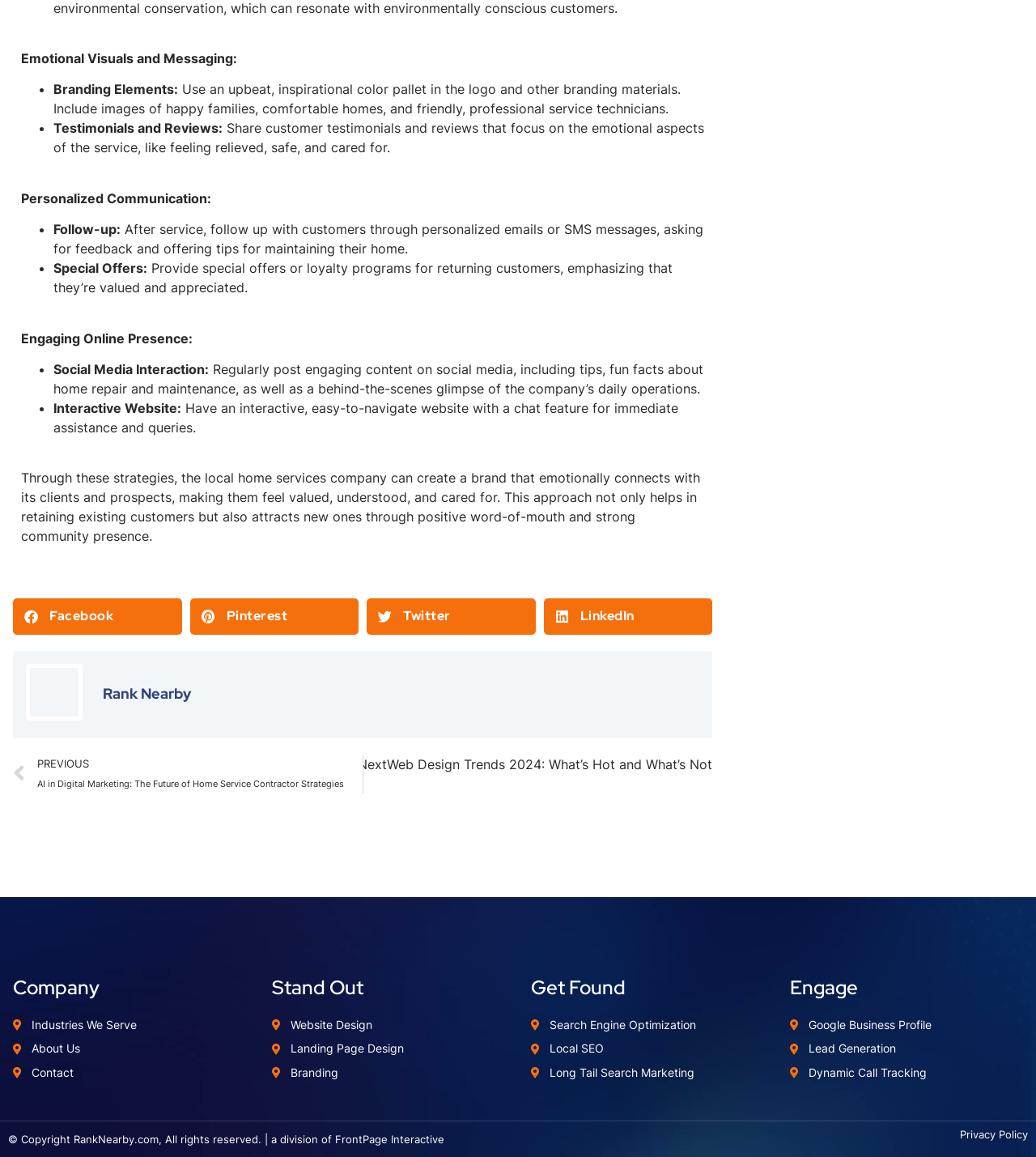Using the provided description Local SEO, find the bounding box coordinates for the UI element. Provide the coordinates in (top-left x, top-left y, bottom-right x, bottom-right y) format, ensuring all values are between 0 and 1.

[0.512, 0.899, 0.738, 0.914]